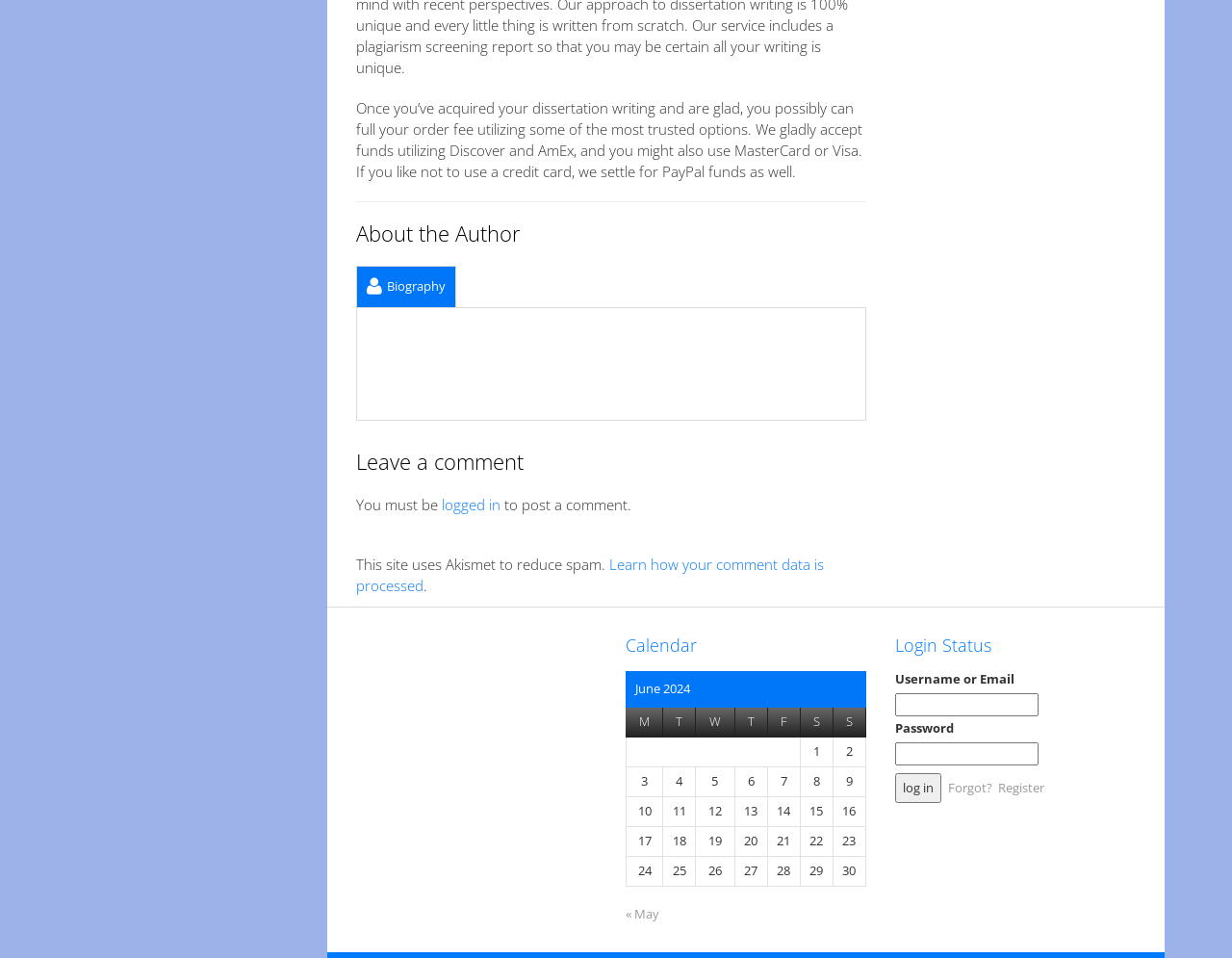Determine the bounding box coordinates for the area that needs to be clicked to fulfill this task: "go to previous month". The coordinates must be given as four float numbers between 0 and 1, i.e., [left, top, right, bottom].

[0.508, 0.946, 0.535, 0.963]